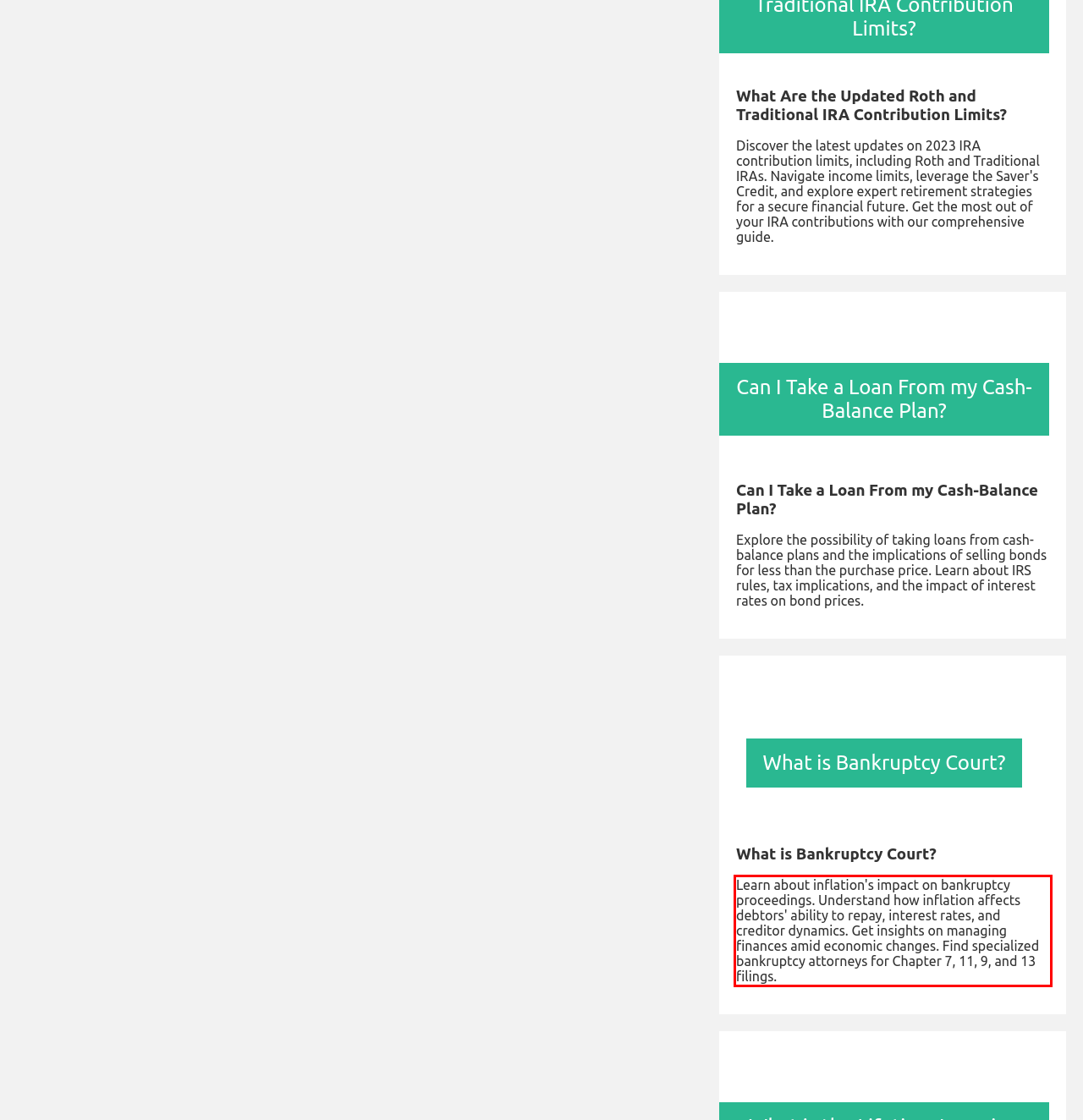Please extract the text content from the UI element enclosed by the red rectangle in the screenshot.

Learn about inflation's impact on bankruptcy proceedings. Understand how inflation affects debtors' ability to repay, interest rates, and creditor dynamics. Get insights on managing finances amid economic changes. Find specialized bankruptcy attorneys for Chapter 7, 11, 9, and 13 filings.